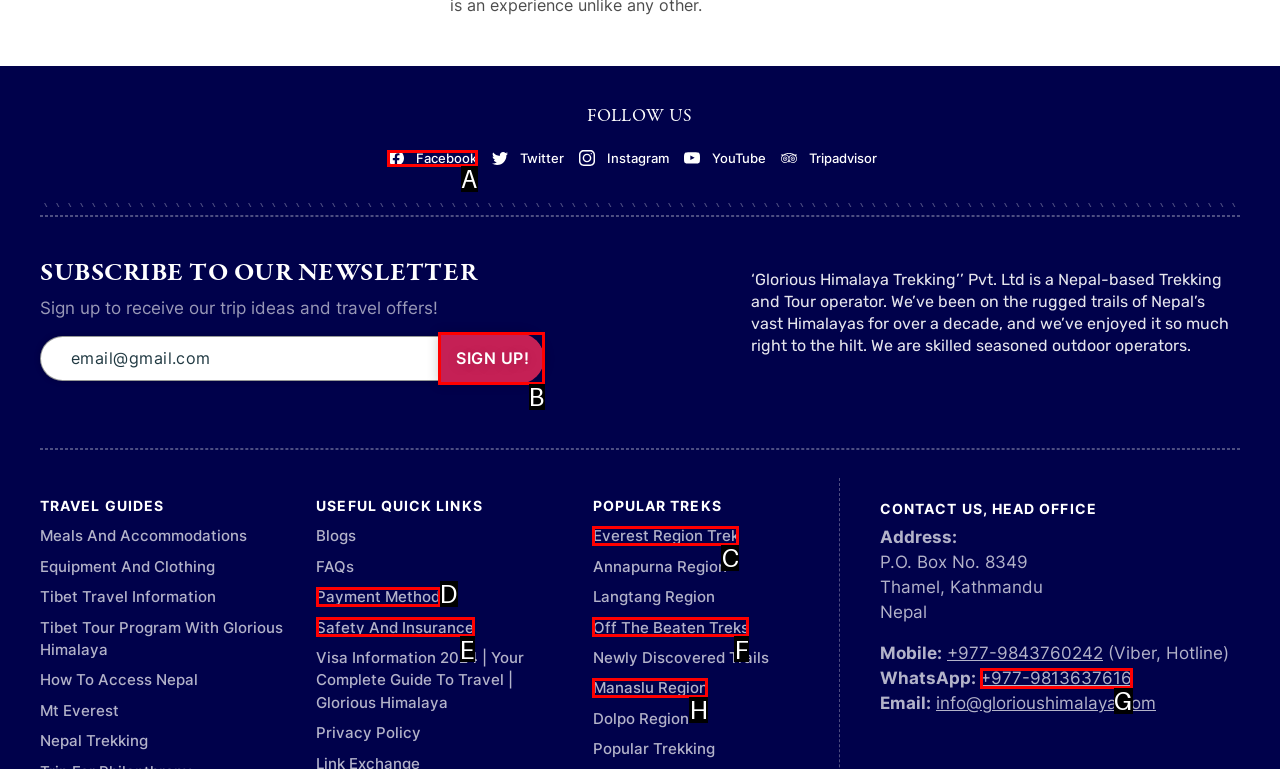Identify the correct letter of the UI element to click for this task: Follow us on Facebook
Respond with the letter from the listed options.

A